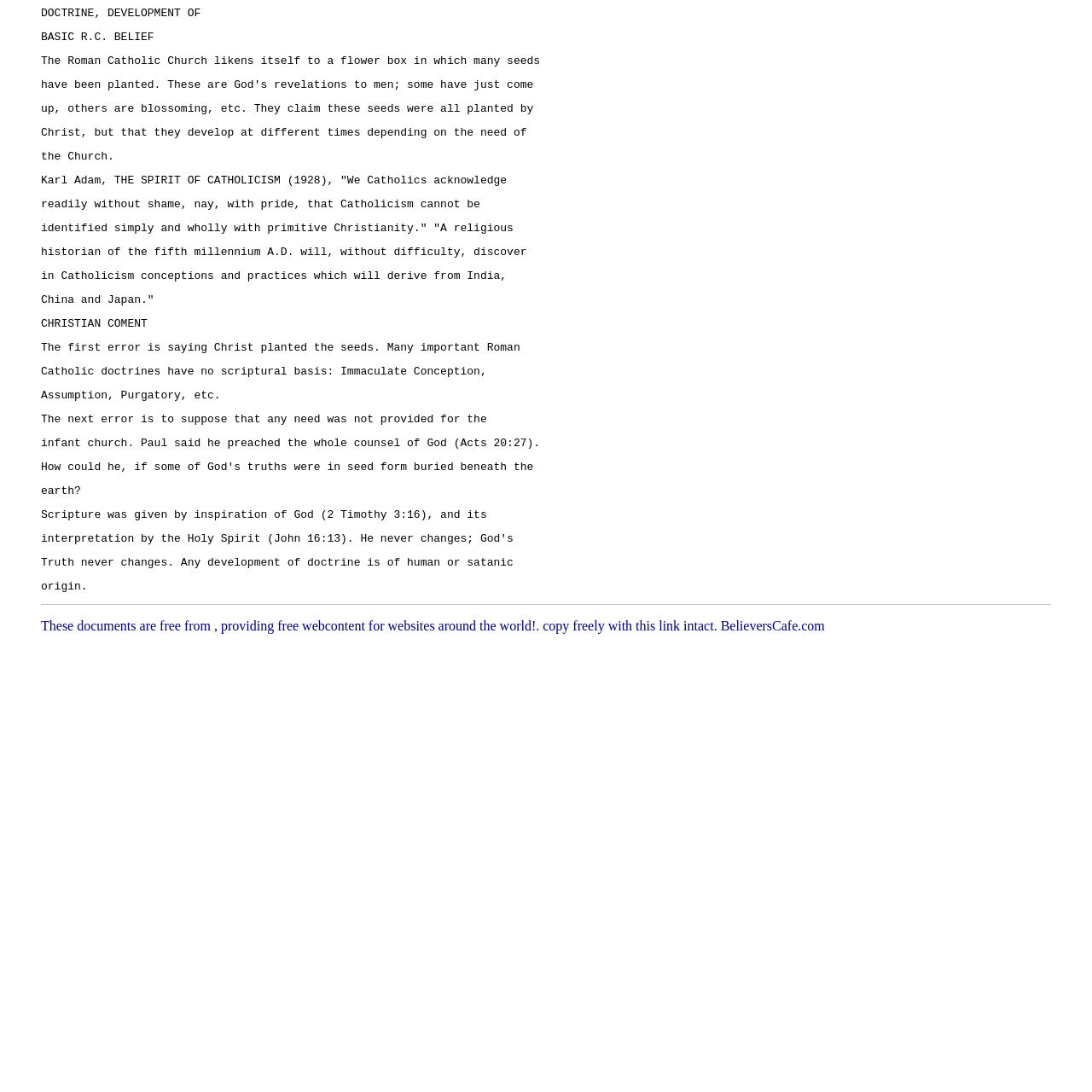What is the name of the book mentioned in the webpage?
Using the image as a reference, deliver a detailed and thorough answer to the question.

The webpage mentions a book titled 'THE SPIRIT OF CATHOLICISM' written by Karl Adam in 1928, which is quoted to support the Catholic Church's view on doctrine development.